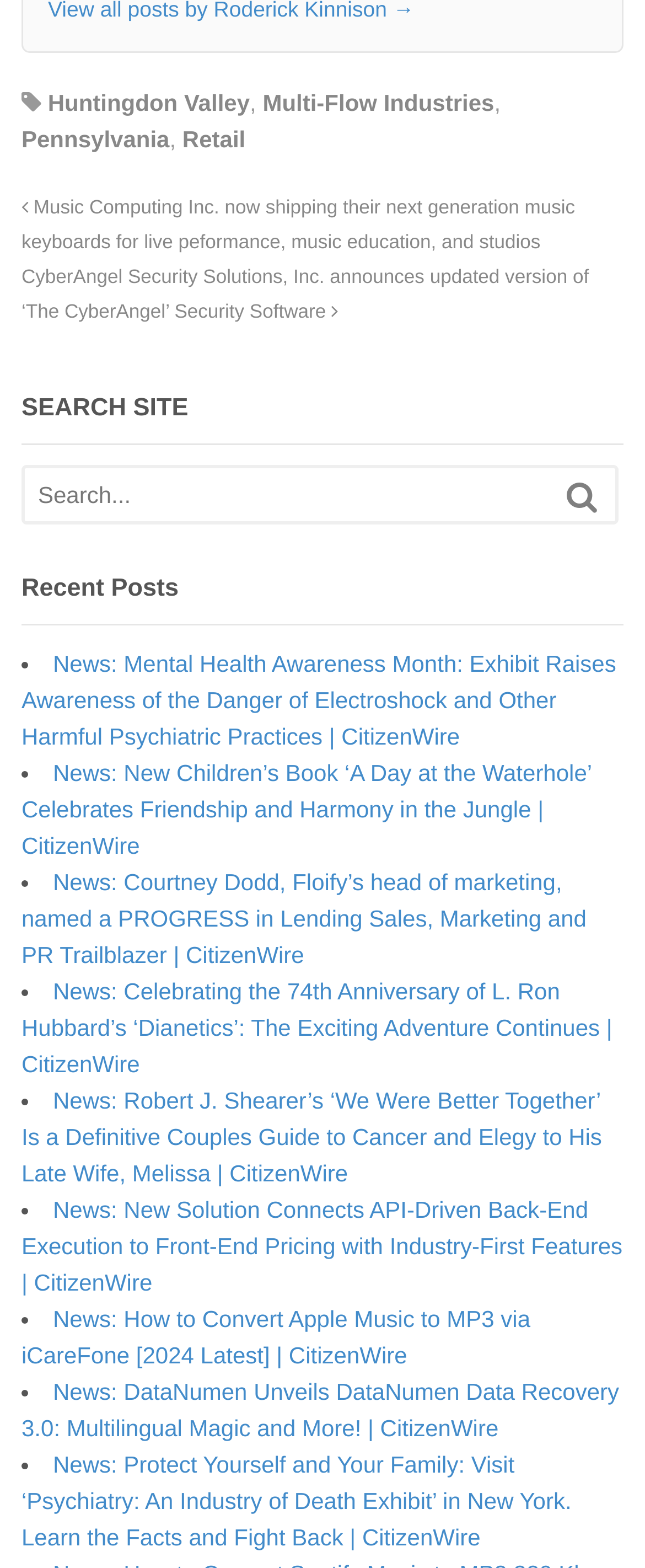Locate the bounding box coordinates of the element to click to perform the following action: 'Learn about CyberAngel Security Solutions'. The coordinates should be given as four float values between 0 and 1, in the form of [left, top, right, bottom].

[0.033, 0.17, 0.913, 0.206]